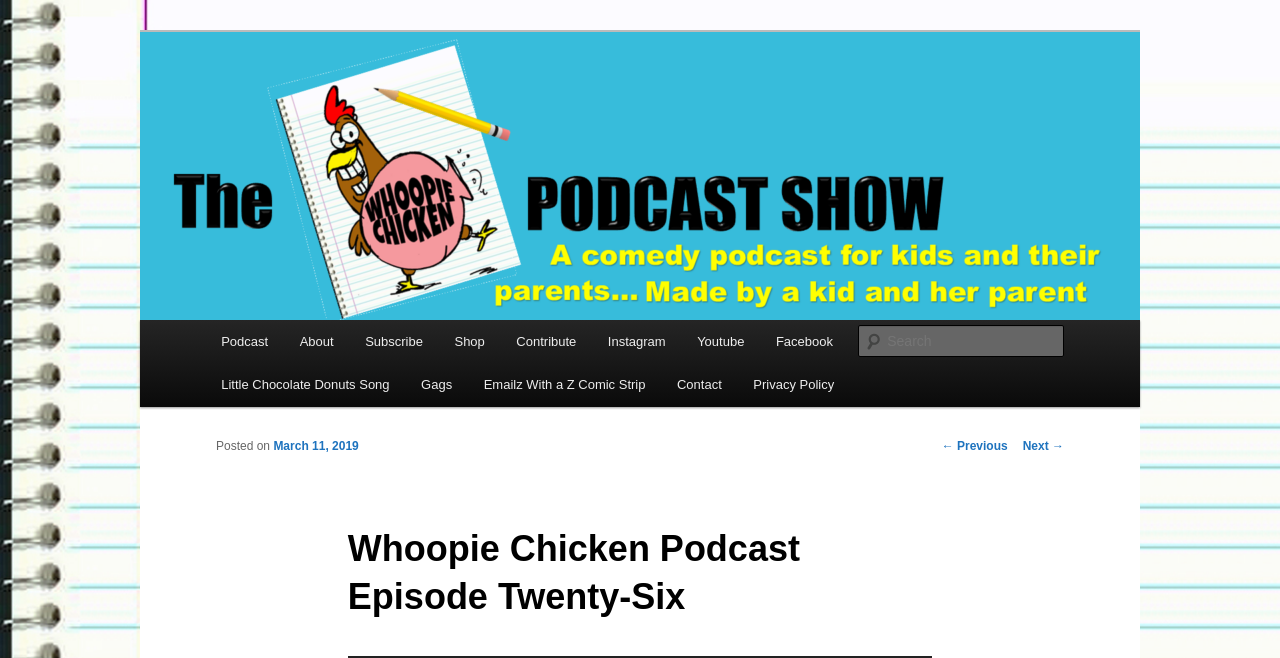Using the elements shown in the image, answer the question comprehensively: How many links are there in the main menu?

The main menu can be found in the section with the heading 'Main menu'. There are 6 links in the main menu, which are 'Podcast', 'About', 'Subscribe', 'Shop', 'Contribute', and 'Instagram'.